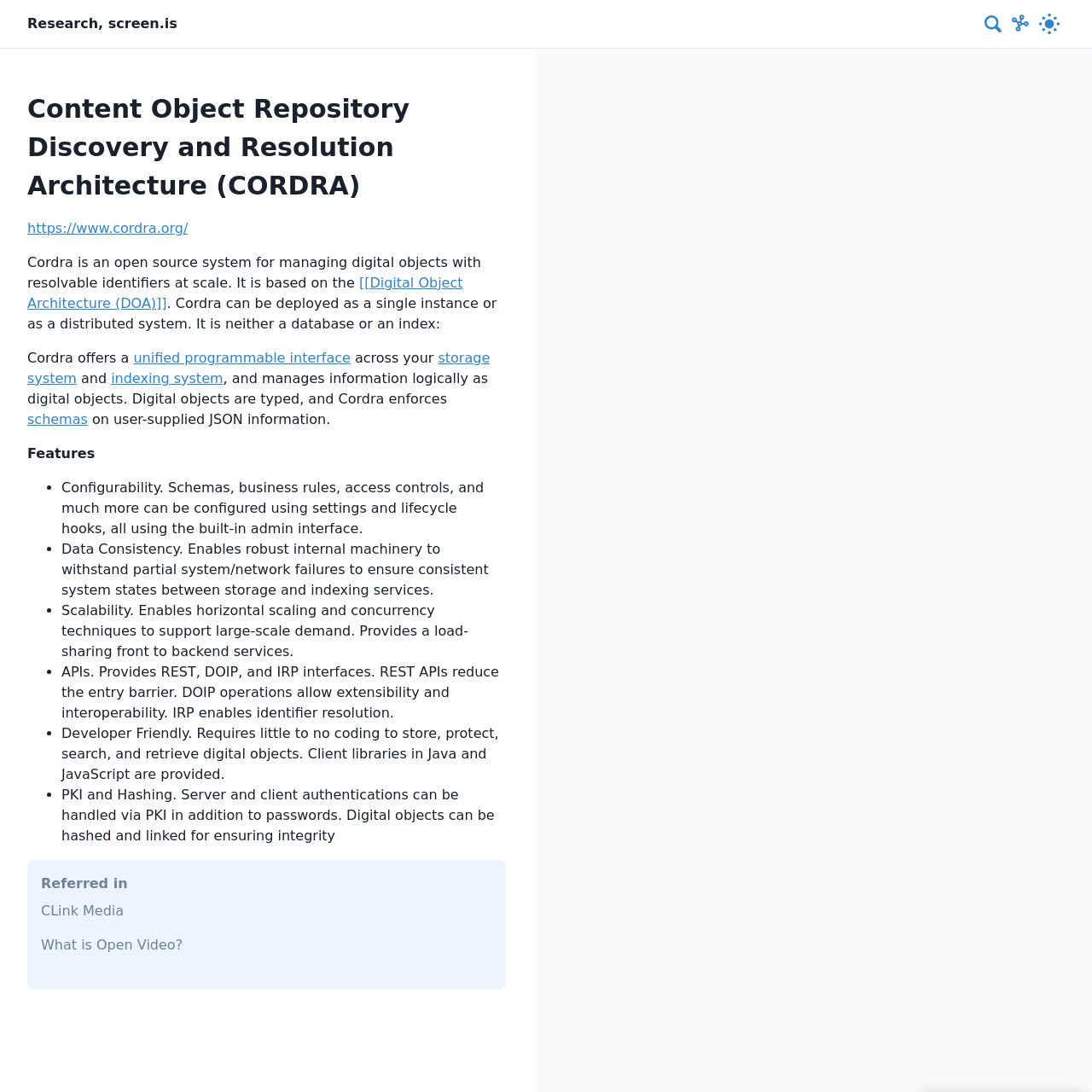Please provide a detailed answer to the question below by examining the image:
What is the relationship between CORDRA and Digital Object Architecture (DOA)?

According to the webpage, CORDRA is an open source system based on the Digital Object Architecture (DOA). This suggests that DOA is a foundational architecture that CORDRA builds upon.